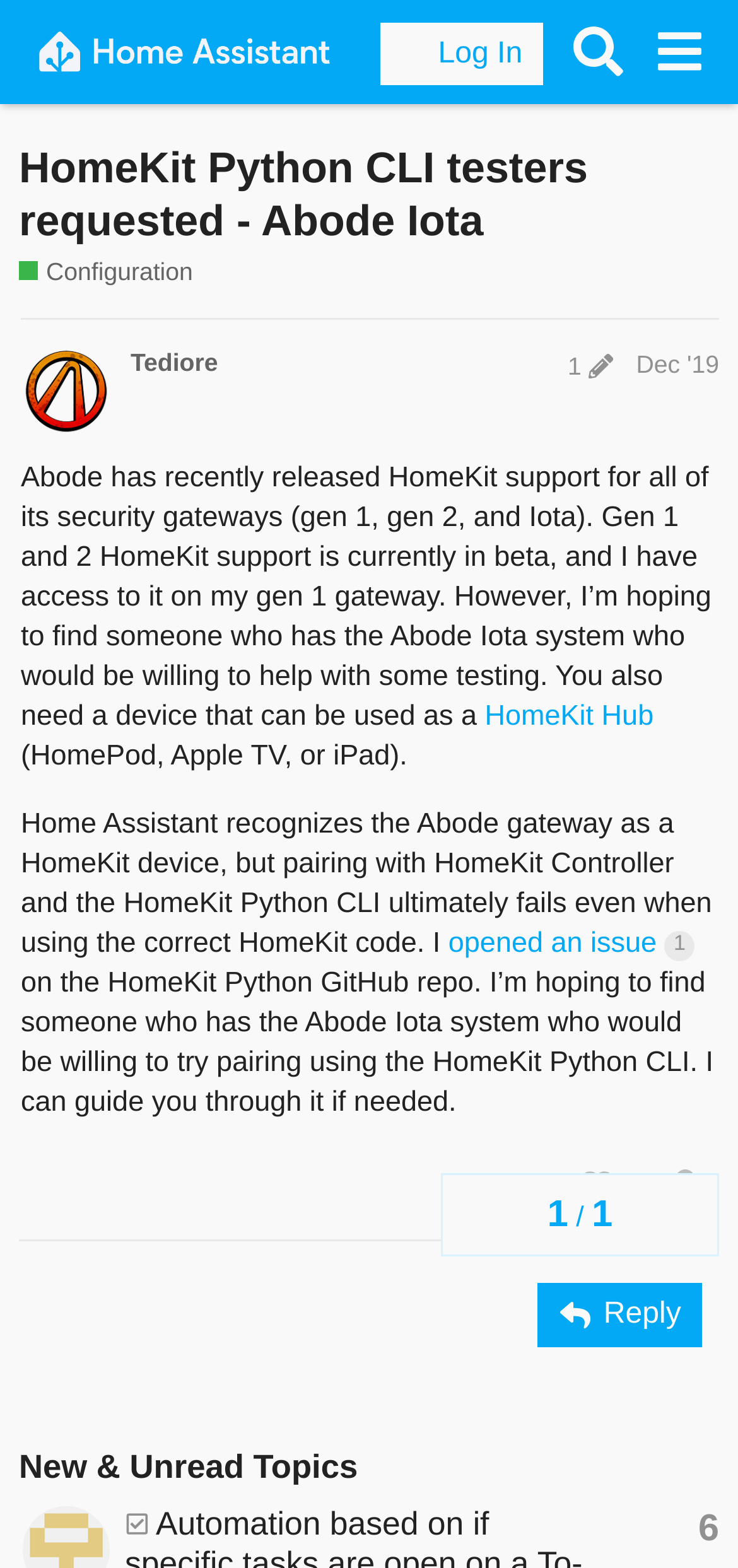Find the main header of the webpage and produce its text content.

HomeKit Python CLI testers requested - Abode Iota